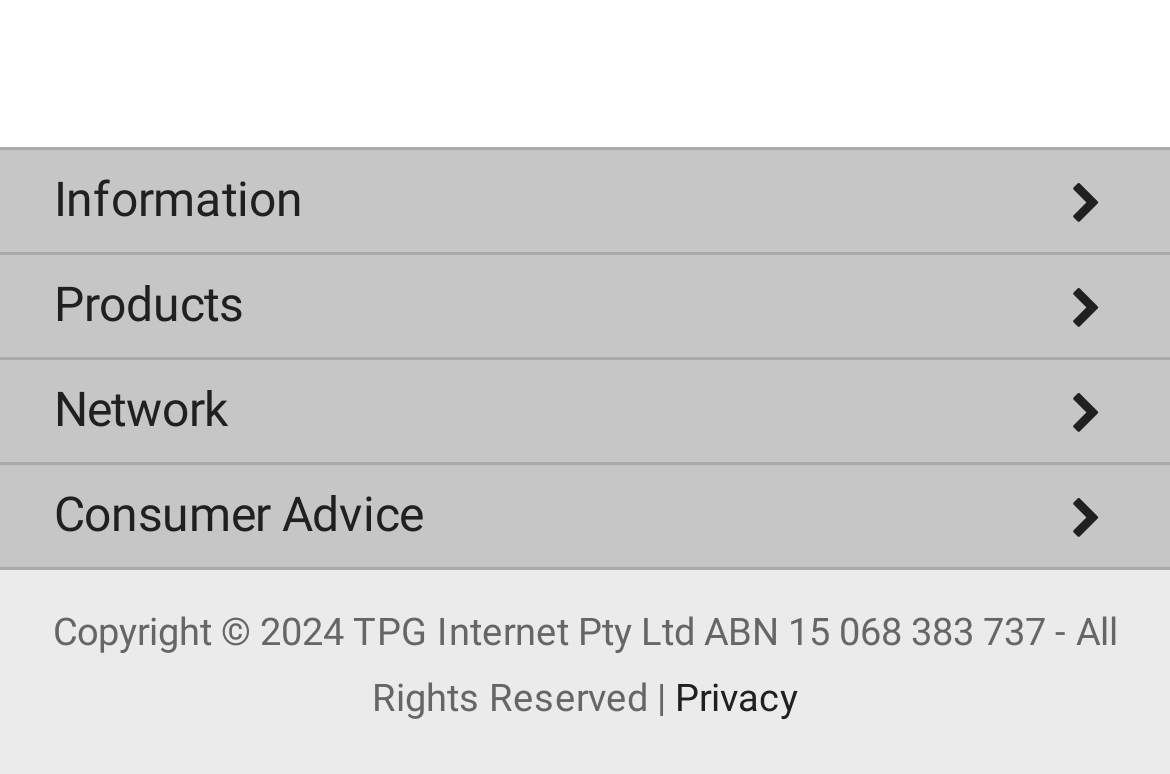Respond to the following question with a brief word or phrase:
How many links are there in the 'Consumer Advice' category?

2